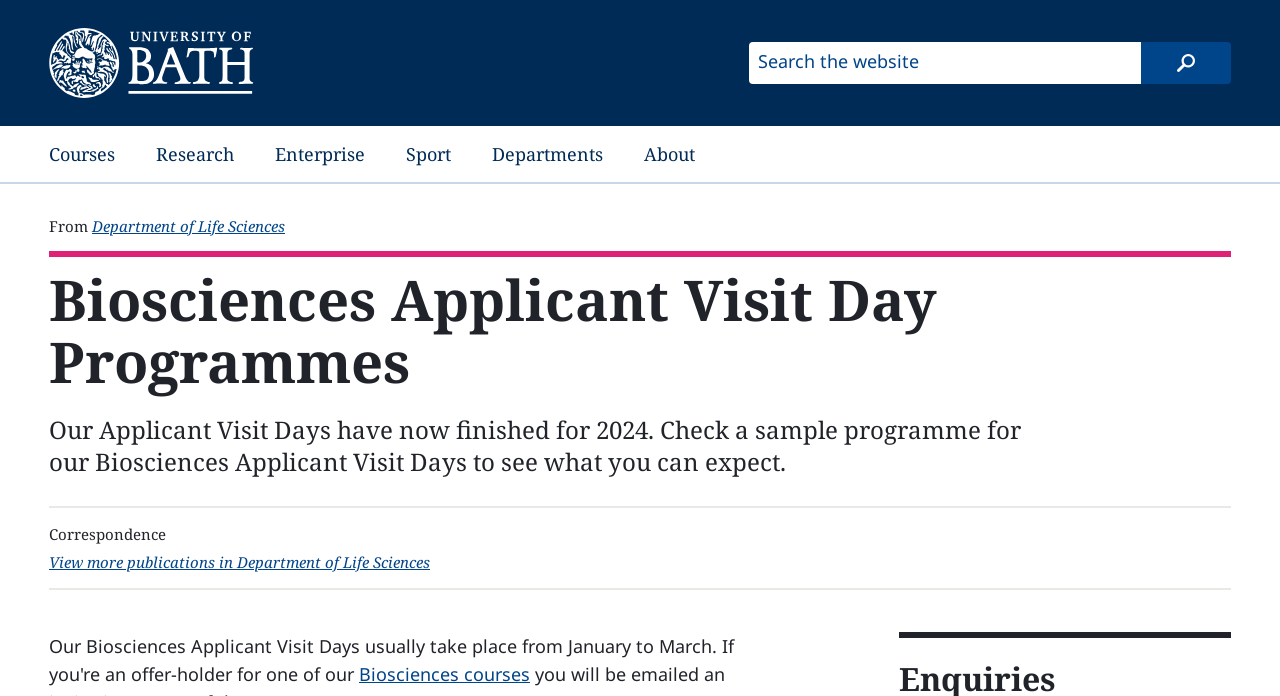Determine the bounding box coordinates for the clickable element required to fulfill the instruction: "view courses". Provide the coordinates as four float numbers between 0 and 1, i.e., [left, top, right, bottom].

[0.038, 0.201, 0.09, 0.241]